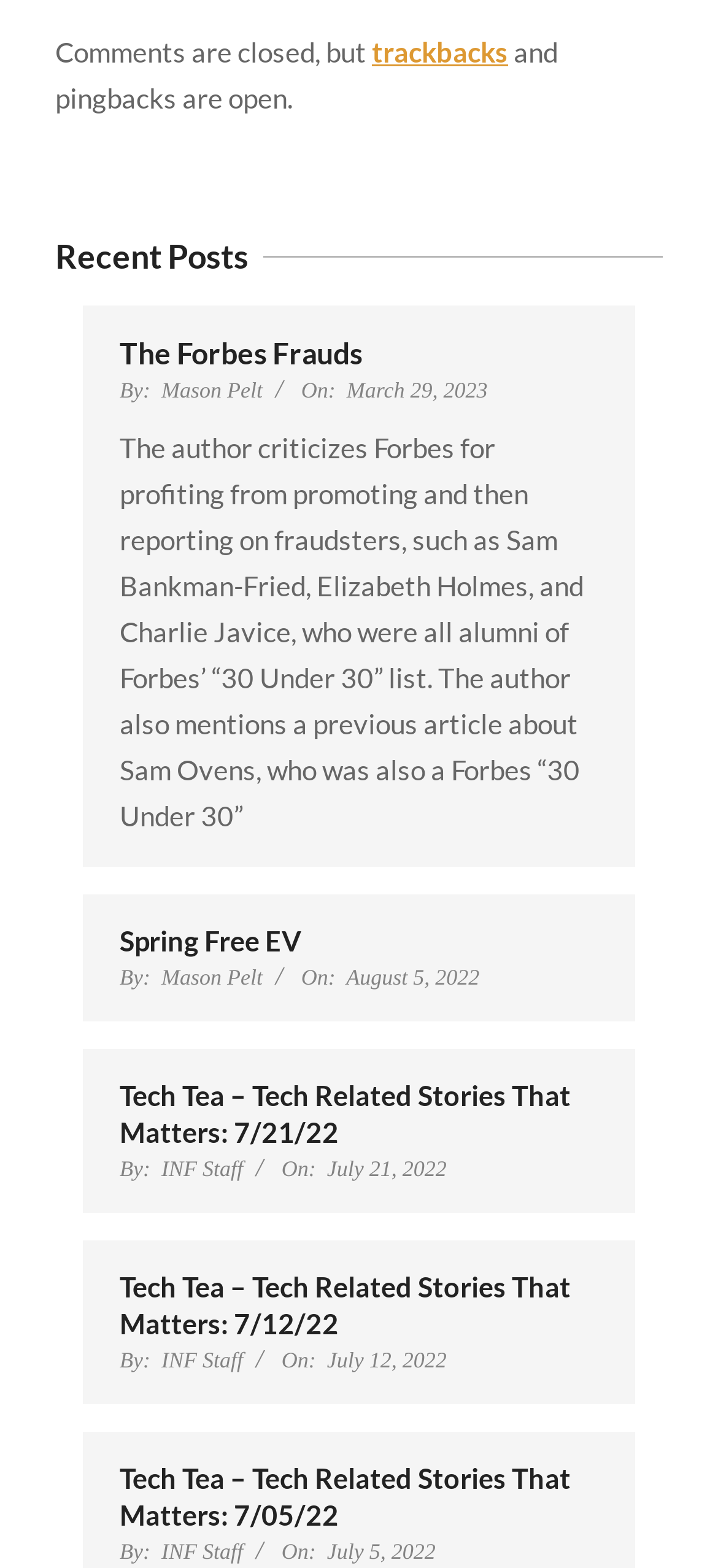Respond with a single word or short phrase to the following question: 
What is the date of the post 'Tech Tea – Tech Related Stories That Matters: 7/21/22'?

Thursday, July 21, 2022, 9:45 pm